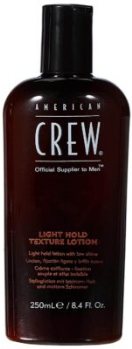Identify and describe all the elements present in the image.

The image showcases the Men’s Hair Texture Lotion by American Crew, presented in a sleek, dark bottle with a modern design. The product label prominently features the brand name "CREW." along with the description "LIGHT HOLD TEXTURE LOTION," indicating its lightweight formula designed specifically for men's hair styling. 

This texture lotion promises to deliver light control while enhancing manageability, making it a suitable choice for fine or thin hair of any length. Its lightweight nature allows users to achieve a natural and defined look without weighing hair down. Infused with natural extracts, like ginseng, this product not only helps in styling but also works to enhance the appearance of thicker hair.

With a capacity of 250 mL (8.4 fl. oz.), this lotion is geared towards those who want to maintain a stylish appearance with ease. It's ideal for anyone looking to add texture and definition to their hairstyle while keeping it feeling natural.